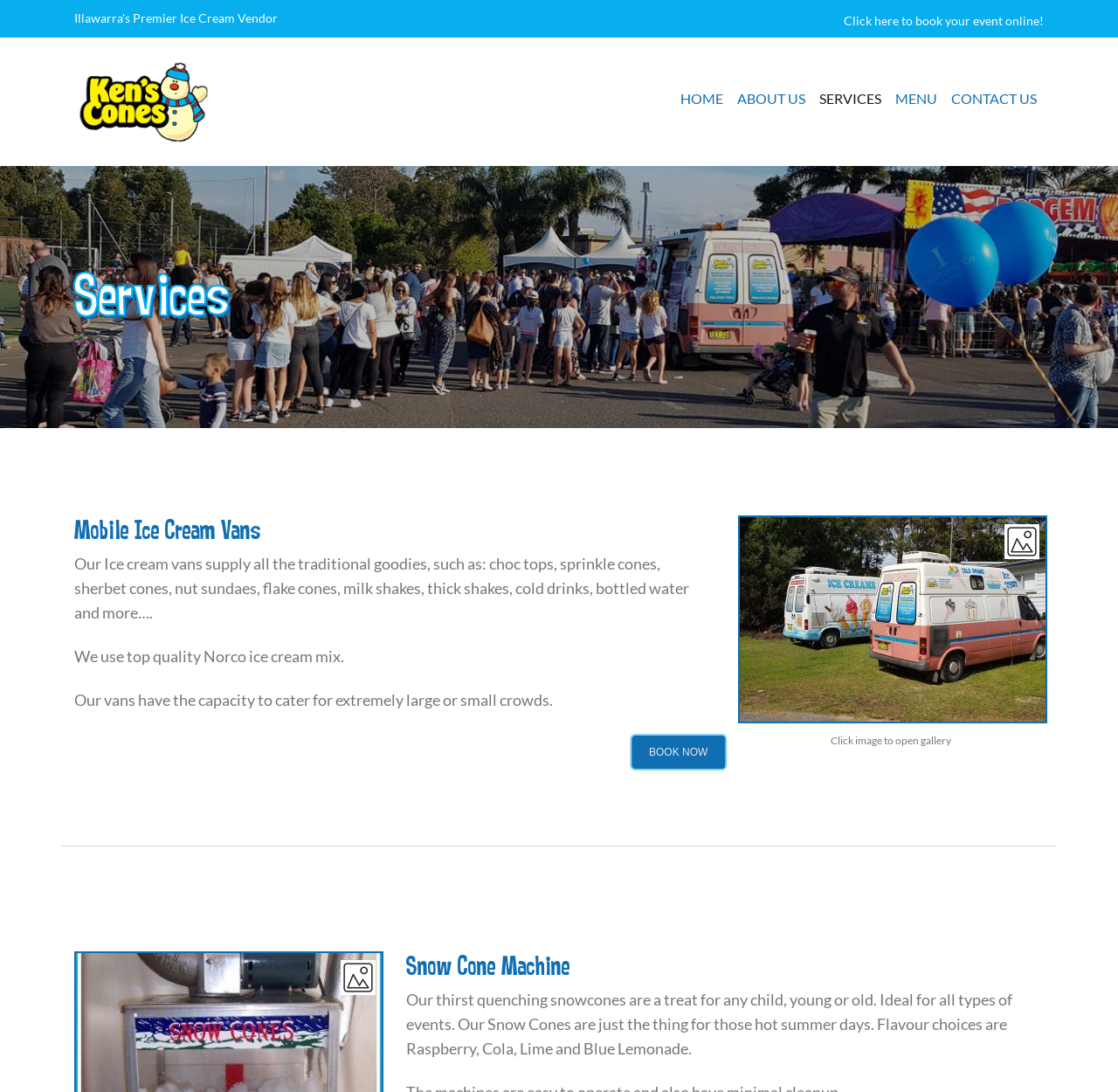Look at the image and write a detailed answer to the question: 
What is the purpose of the snow cone machine?

The text under the 'Snow Cone Machine' heading mentions that the snowcones are ideal for hot summer days, implying that the purpose of the snow cone machine is to provide a refreshing treat during hot weather.